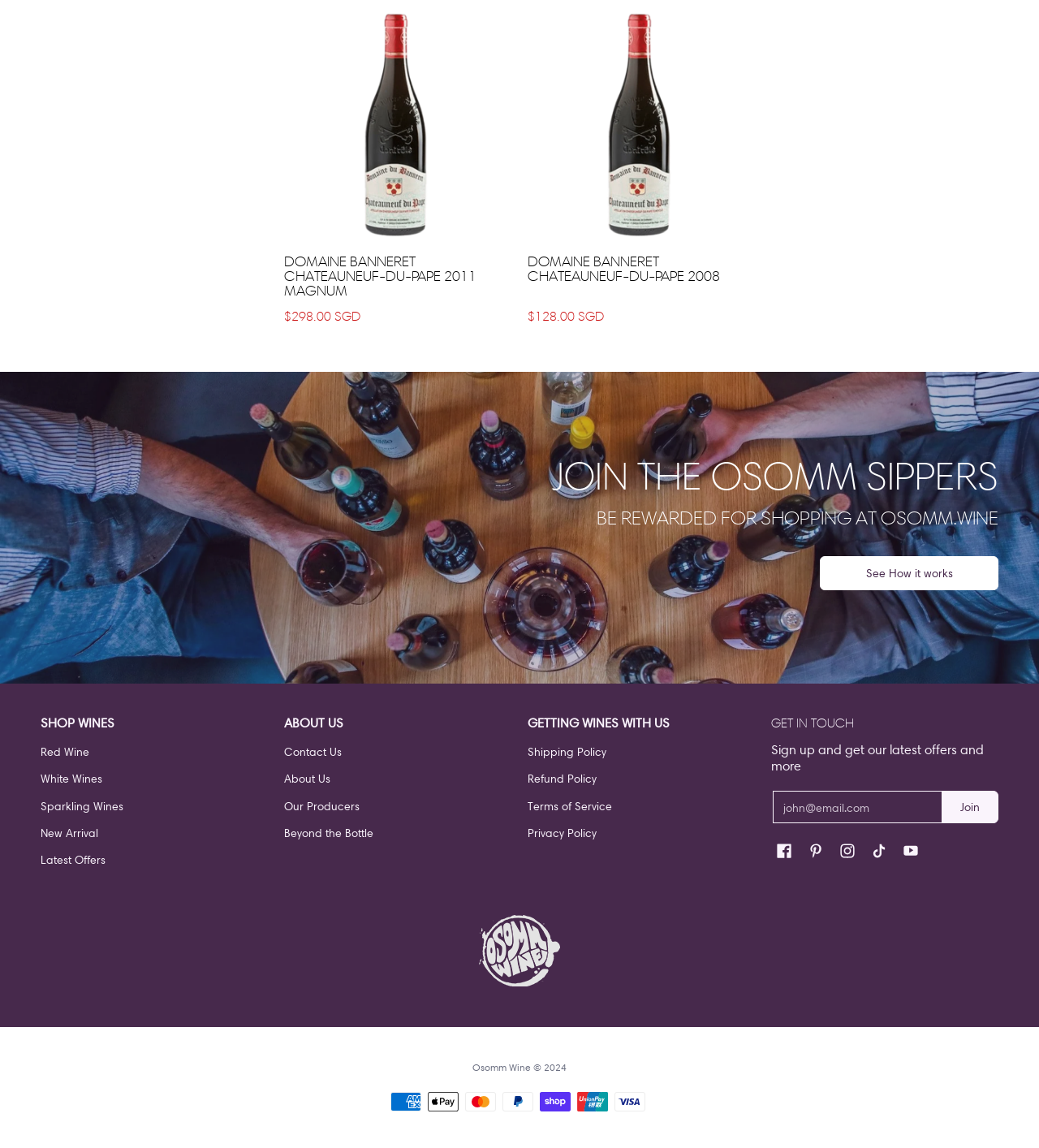Find the bounding box coordinates of the element's region that should be clicked in order to follow the given instruction: "View Domaine Banneret Chateauneuf-du-Pape 2011 Magnum details". The coordinates should consist of four float numbers between 0 and 1, i.e., [left, top, right, bottom].

[0.273, 0.009, 0.492, 0.208]